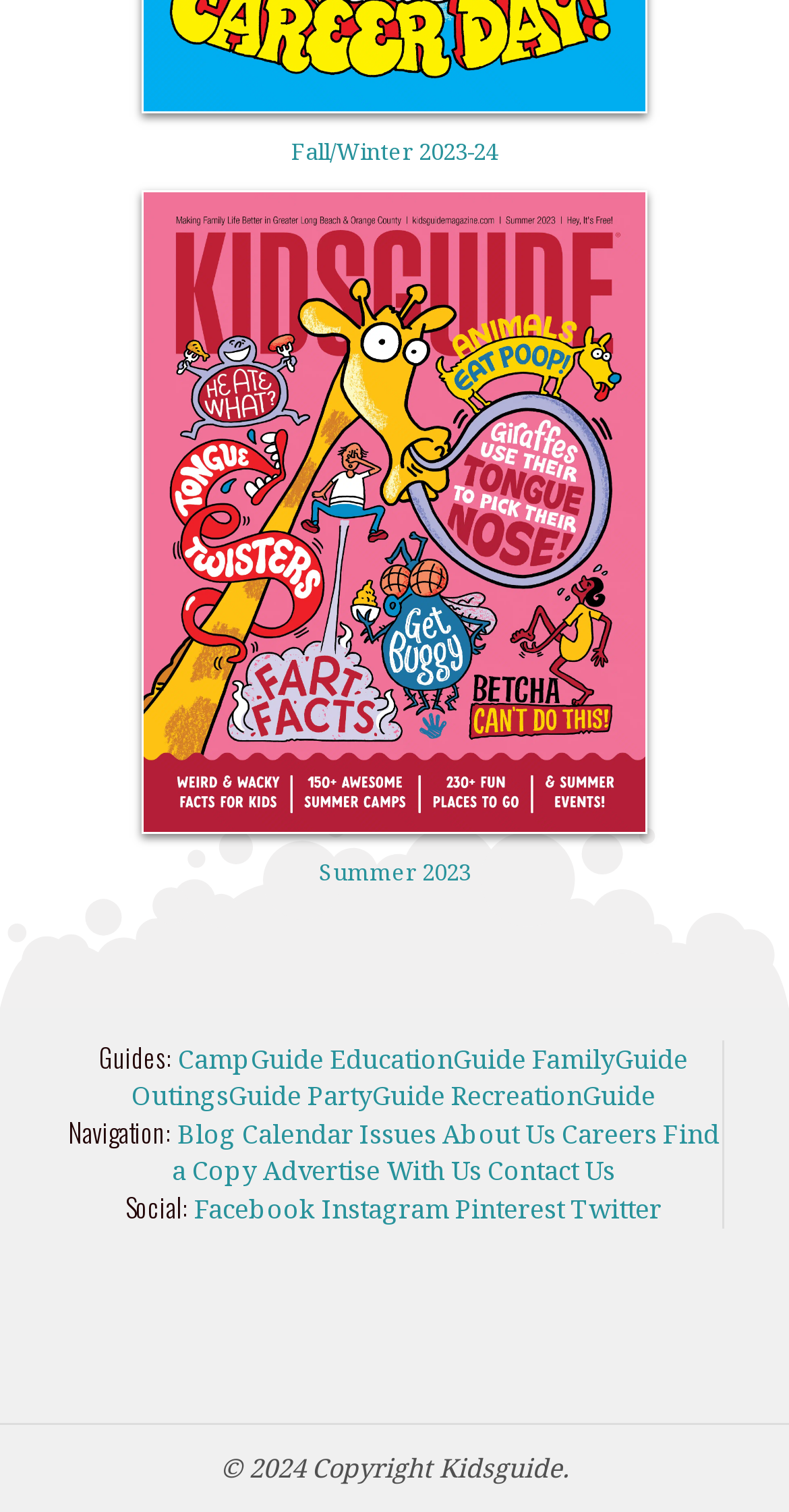Indicate the bounding box coordinates of the element that must be clicked to execute the instruction: "View current issue". The coordinates should be given as four float numbers between 0 and 1, i.e., [left, top, right, bottom].

[0.099, 0.126, 0.901, 0.588]